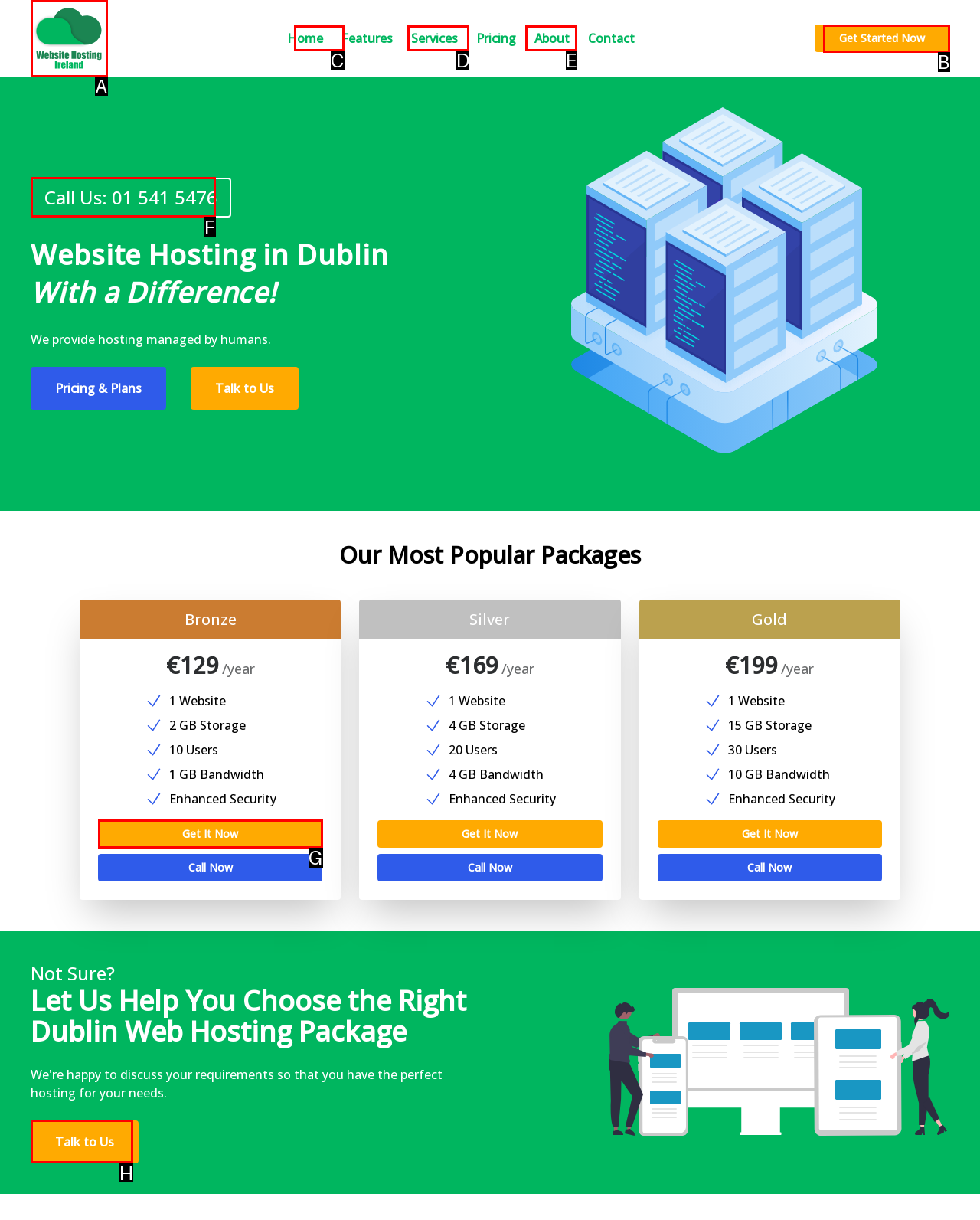Specify which element within the red bounding boxes should be clicked for this task: Get the 'Bronze' package Respond with the letter of the correct option.

G